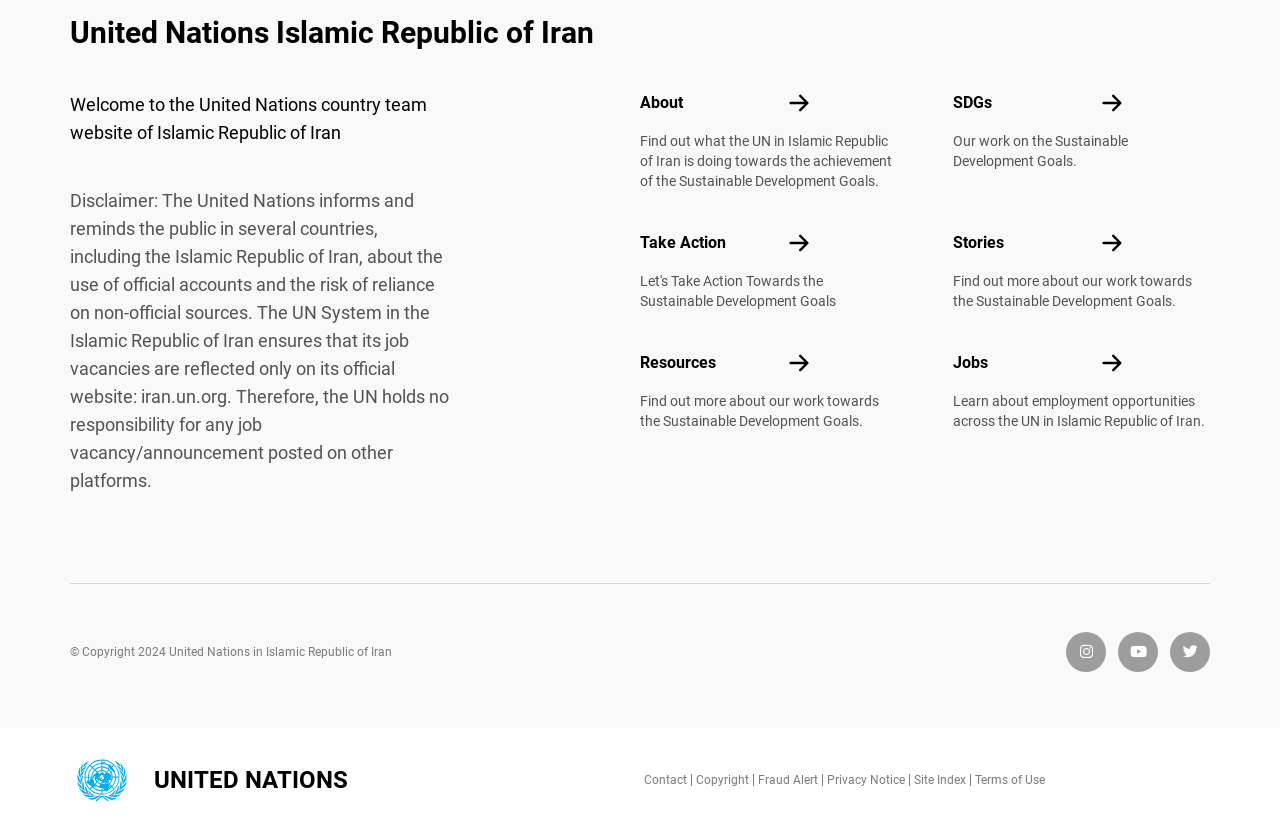Find the bounding box coordinates of the area to click in order to follow the instruction: "Take Action".

[0.5, 0.28, 0.567, 0.303]